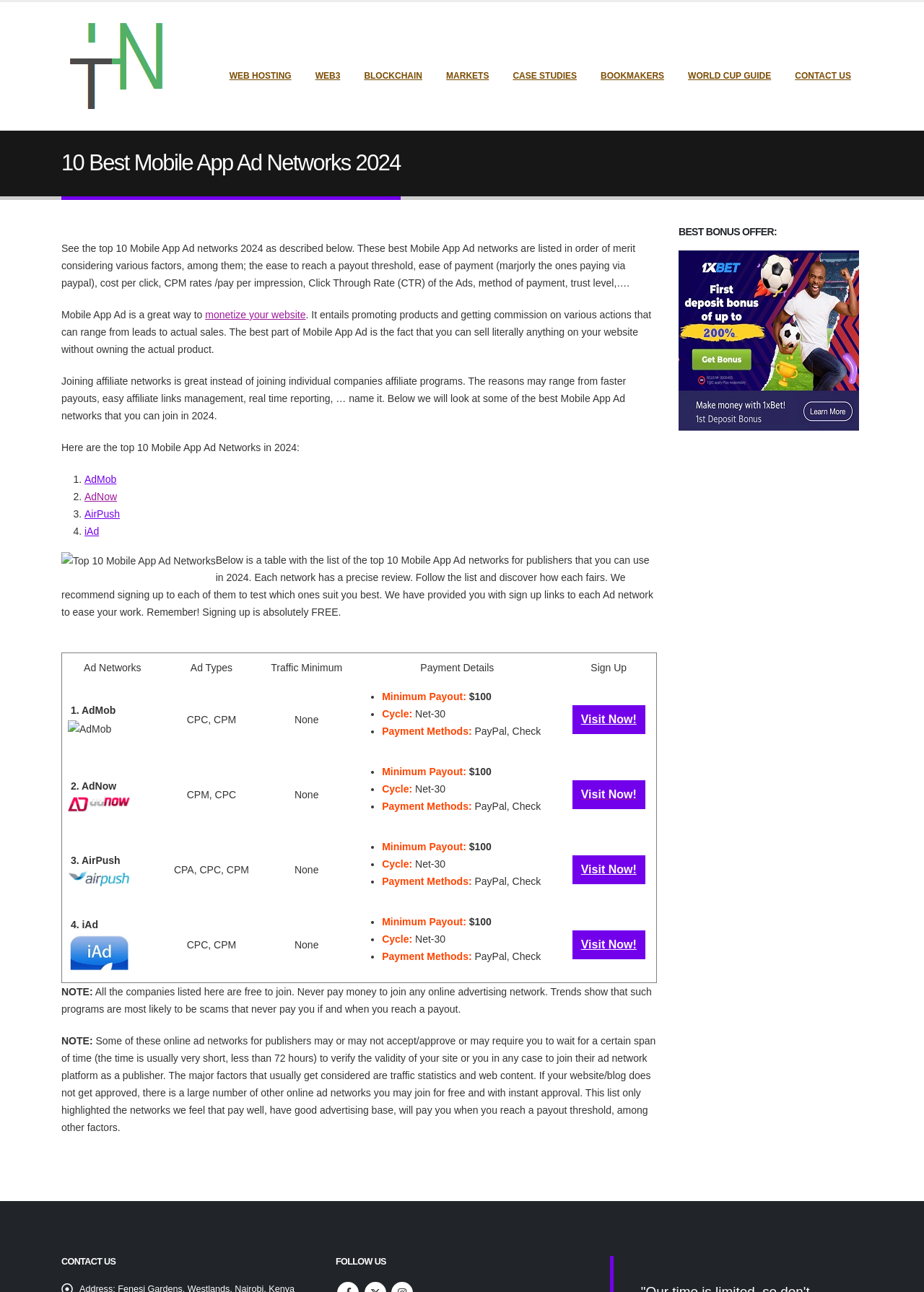Provide the bounding box coordinates, formatted as (top-left x, top-left y, bottom-right x, bottom-right y), with all values being floating point numbers between 0 and 1. Identify the bounding box of the UI element that matches the description: alt="1xBet"

[0.734, 0.258, 0.93, 0.267]